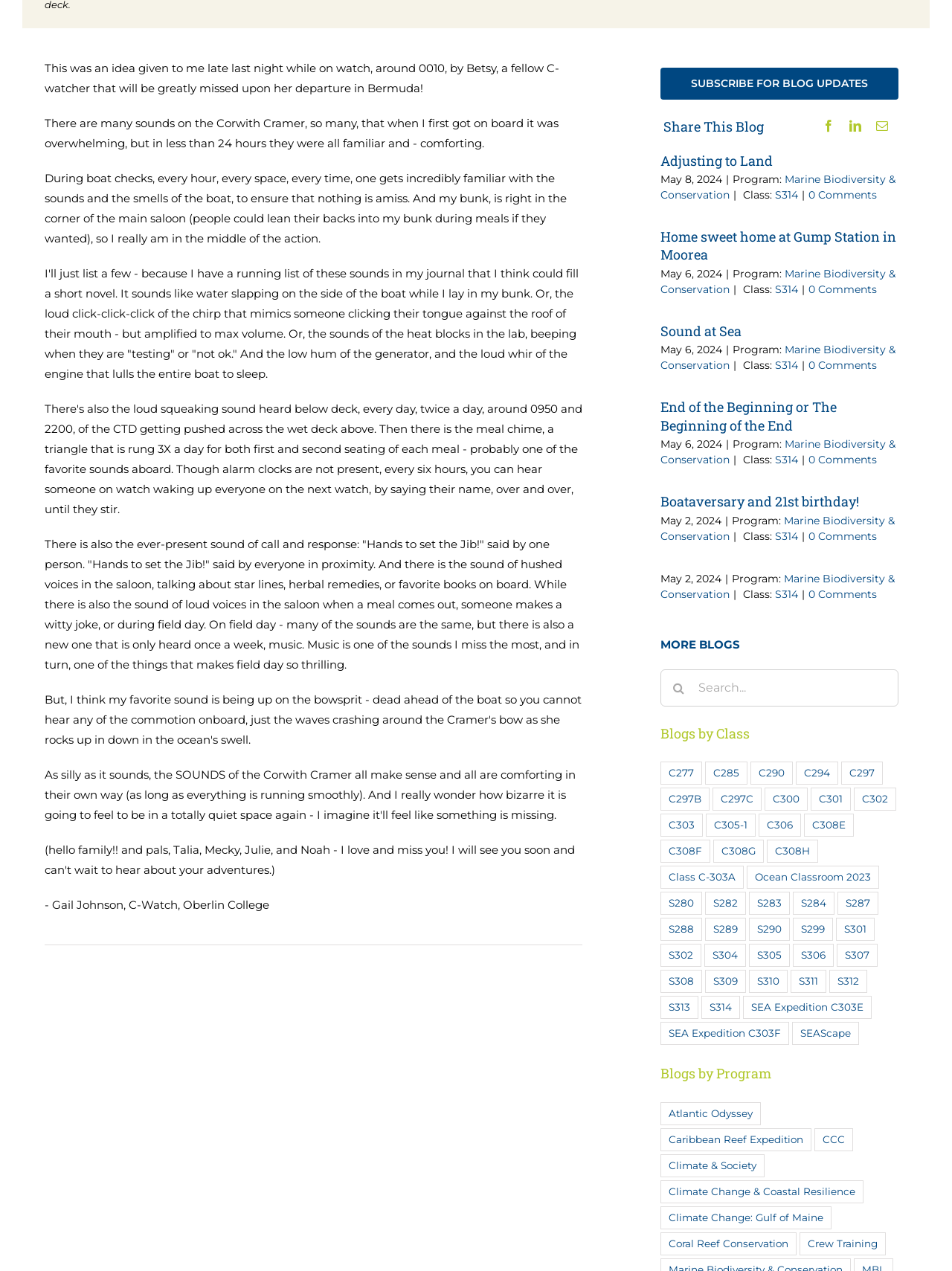Please determine the bounding box coordinates of the element's region to click for the following instruction: "Subscribe for blog updates".

[0.694, 0.053, 0.944, 0.078]